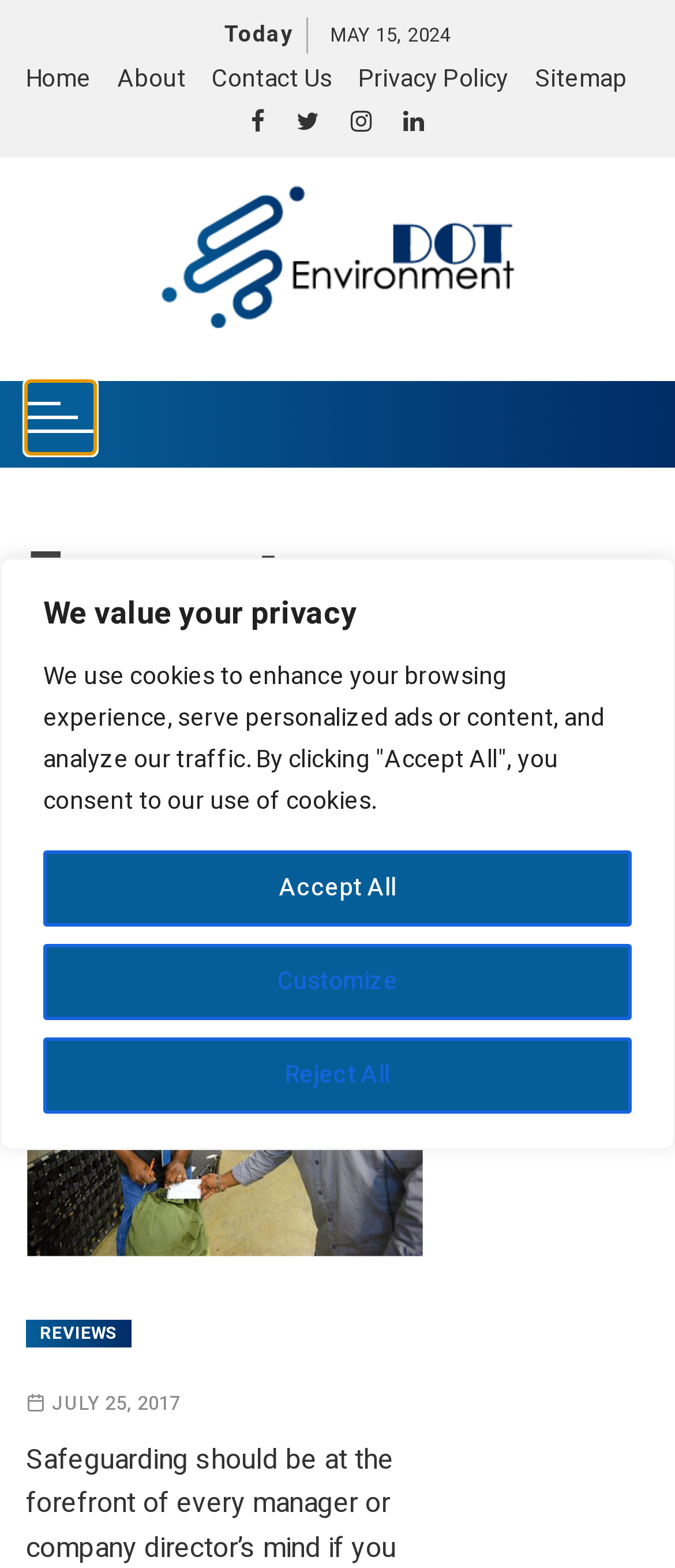Show the bounding box coordinates of the region that should be clicked to follow the instruction: "Read about the top 5 AI-powered tools for WordPress creatives."

None